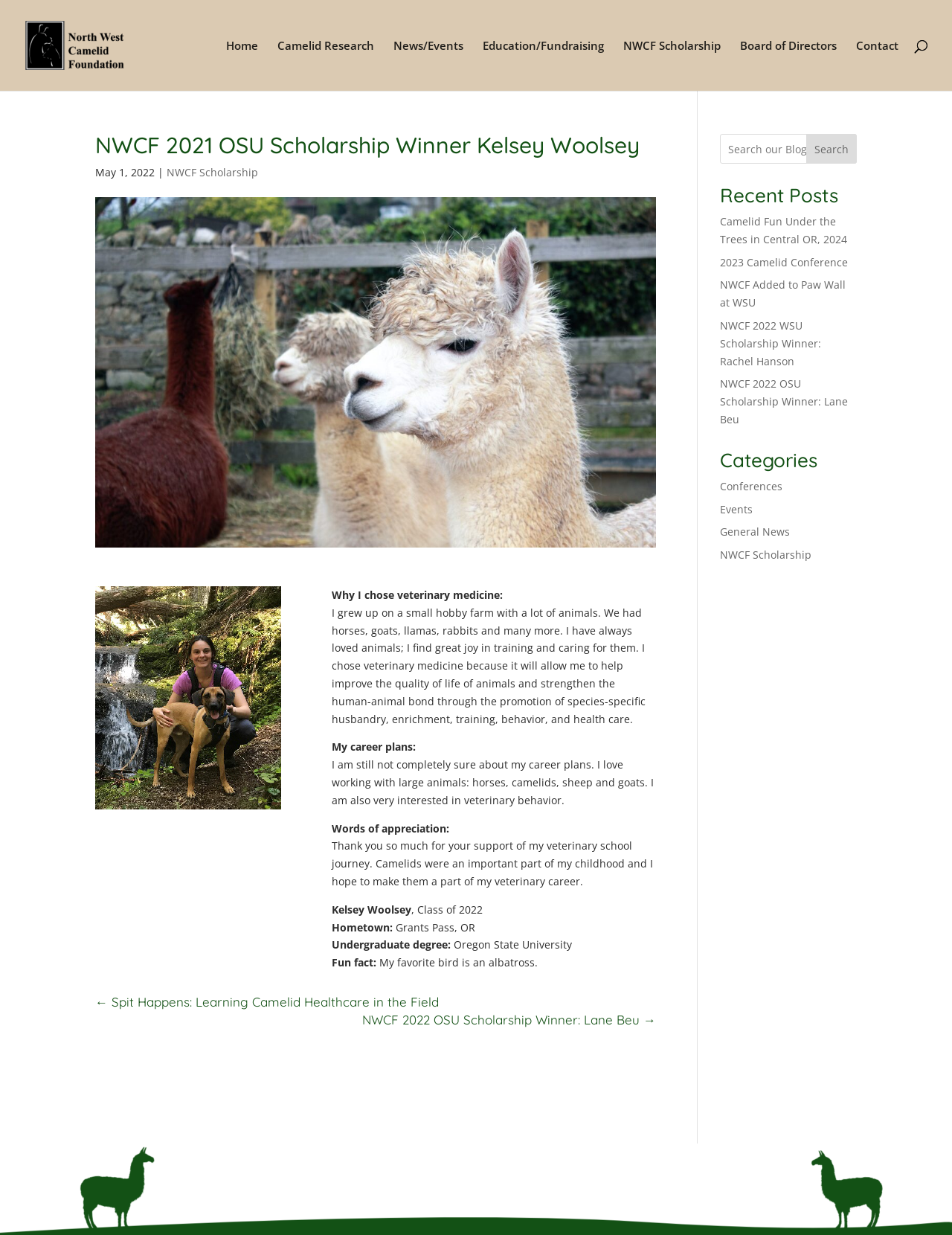Please locate the bounding box coordinates for the element that should be clicked to achieve the following instruction: "Click the NWCF Scholarship link". Ensure the coordinates are given as four float numbers between 0 and 1, i.e., [left, top, right, bottom].

[0.507, 0.033, 0.634, 0.073]